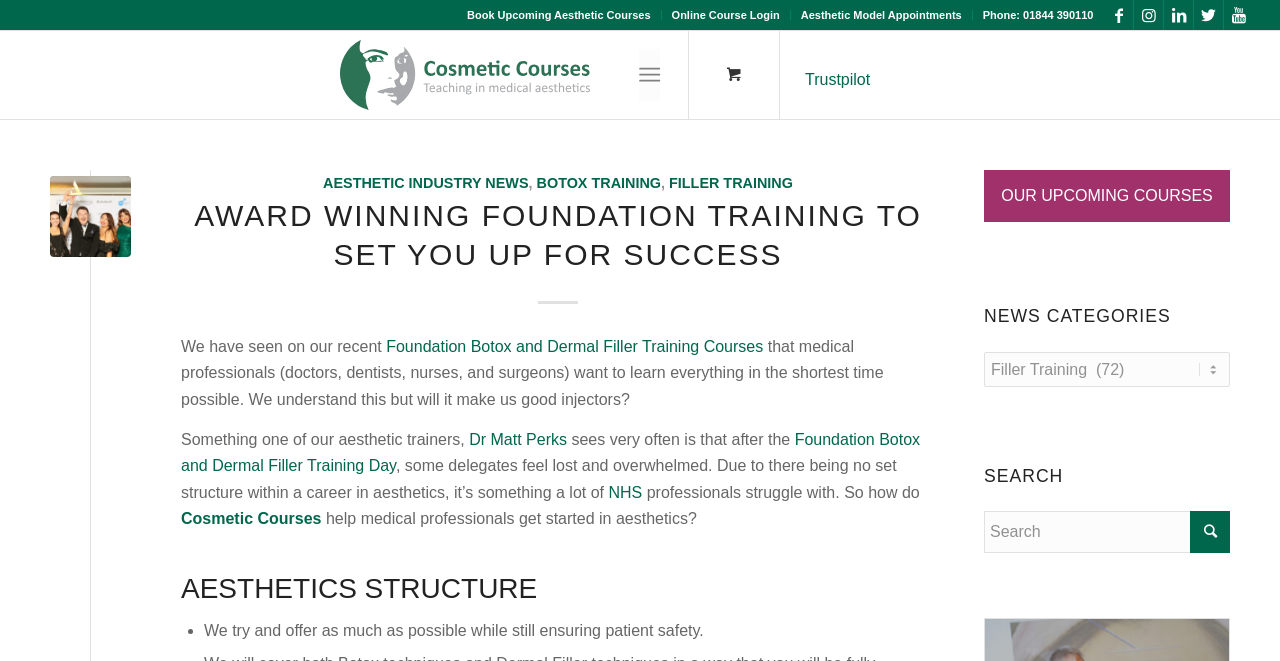Please determine the bounding box coordinates of the element to click on in order to accomplish the following task: "Search for aesthetic industry news". Ensure the coordinates are four float numbers ranging from 0 to 1, i.e., [left, top, right, bottom].

[0.769, 0.773, 0.961, 0.837]